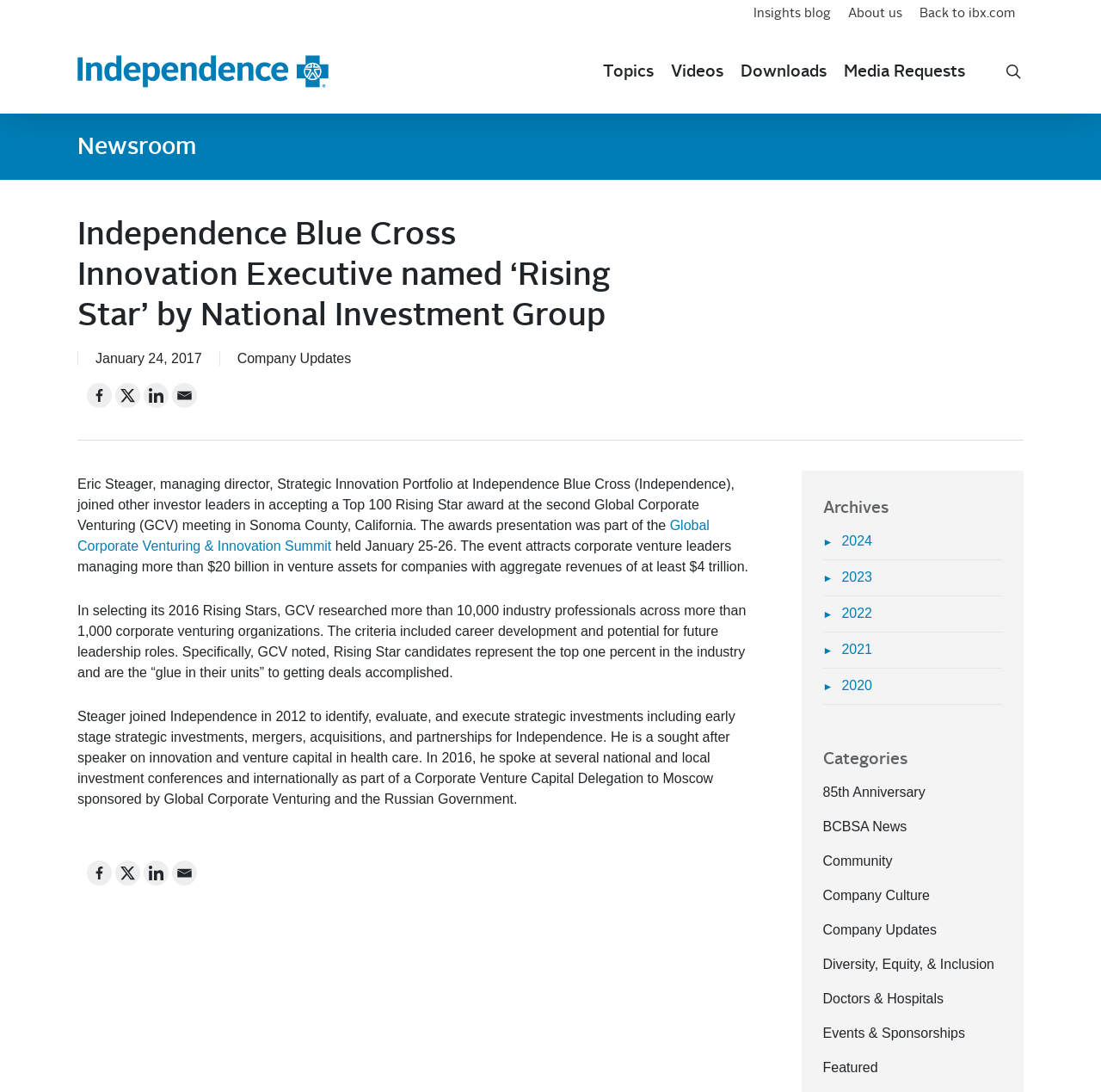Give an in-depth explanation of the webpage layout and content.

This webpage is about Independence Blue Cross Innovation Executive named ‘Rising Star’ by National Investment Group. At the top, there are several links, including "Insights blog", "About us", and "Back to ibx.com", aligned horizontally across the page. Below these links, there is a section with the title "Newsroom" and a link to "IBX Newsroom" accompanied by an image. 

To the right of the "Newsroom" section, there are several links, including "Topics", "Videos", "Downloads", and "Media Requests", arranged vertically. A search icon is located at the top right corner of the page.

The main content of the webpage is an article about Eric Steager, managing director, Strategic Innovation Portfolio at Independence Blue Cross, who received a Top 100 Rising Star award at the second Global Corporate Venturing meeting. The article provides details about the award, Steager's role at Independence, and his speaking engagements.

Below the article, there are social media links to Facebook, LinkedIn, and Email, aligned horizontally. On the right side of the page, there are sections for "Archives" and "Categories", each with several links to specific years and topics, respectively.